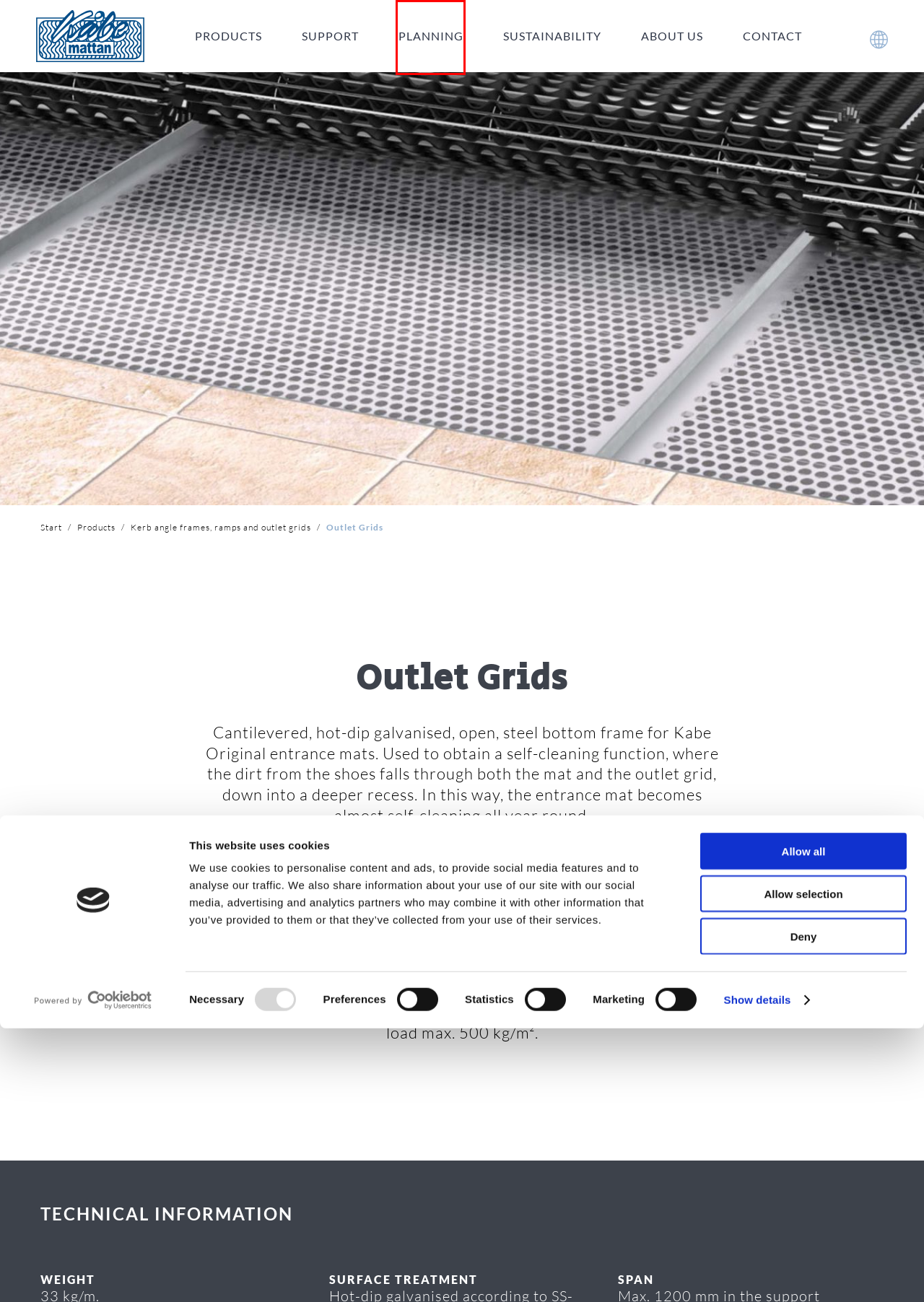A screenshot of a webpage is given with a red bounding box around a UI element. Choose the description that best matches the new webpage shown after clicking the element within the red bounding box. Here are the candidates:
A. Cookie Consent Solution by Cookiebot™ | Start Your Free Trial
B. Products for entrances from Kåbe-Mattan
C. Cleaner entrances with the Kabe System – Kåbe-Mattan
D. Contact us at Kåbe-Mattan
E. Entrance mats and scraper grids from Kåbe-Mattan
F. About the company – Kåbe-Mattan
G. Sustainability at Kåbe-Mattan
H. Planning and Design – Kåbe-Mattan

H